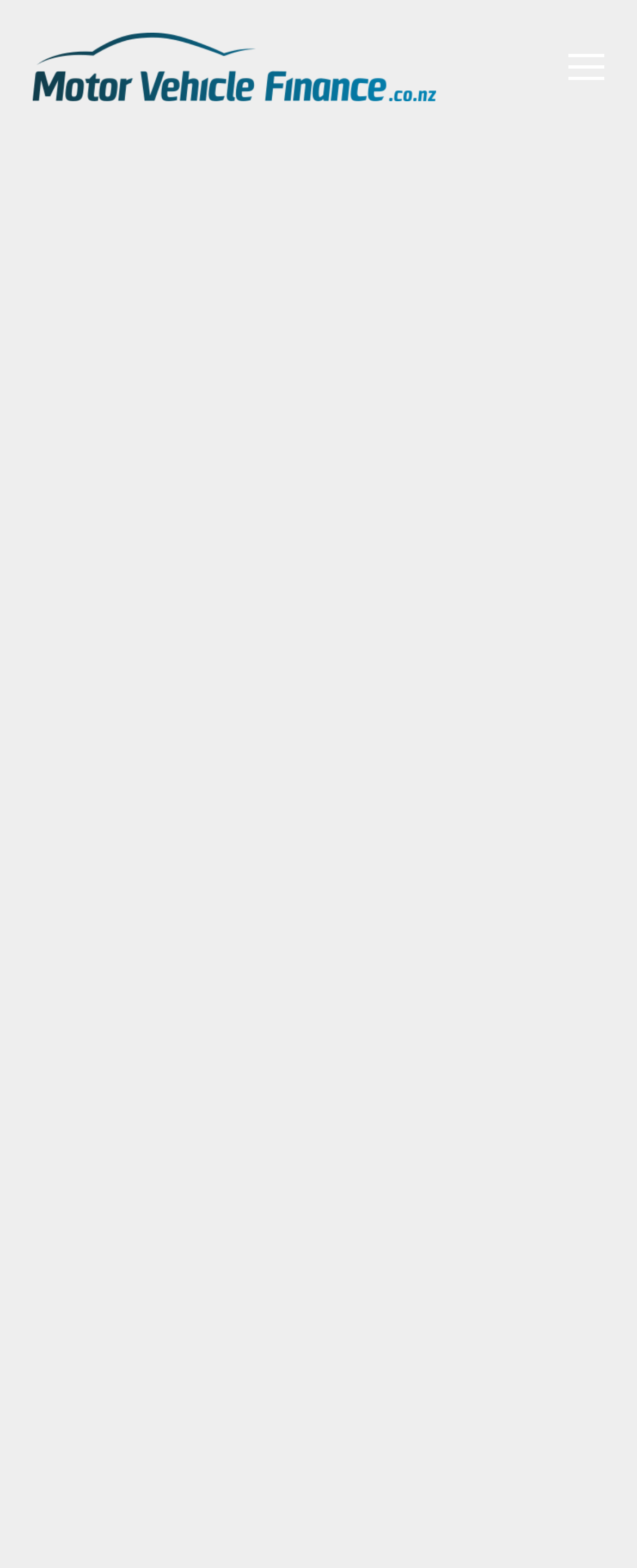Please specify the bounding box coordinates of the element that should be clicked to execute the given instruction: 'Click on the 'Motor Vehicle Finance' link'. Ensure the coordinates are four float numbers between 0 and 1, expressed as [left, top, right, bottom].

[0.051, 0.0, 0.685, 0.085]